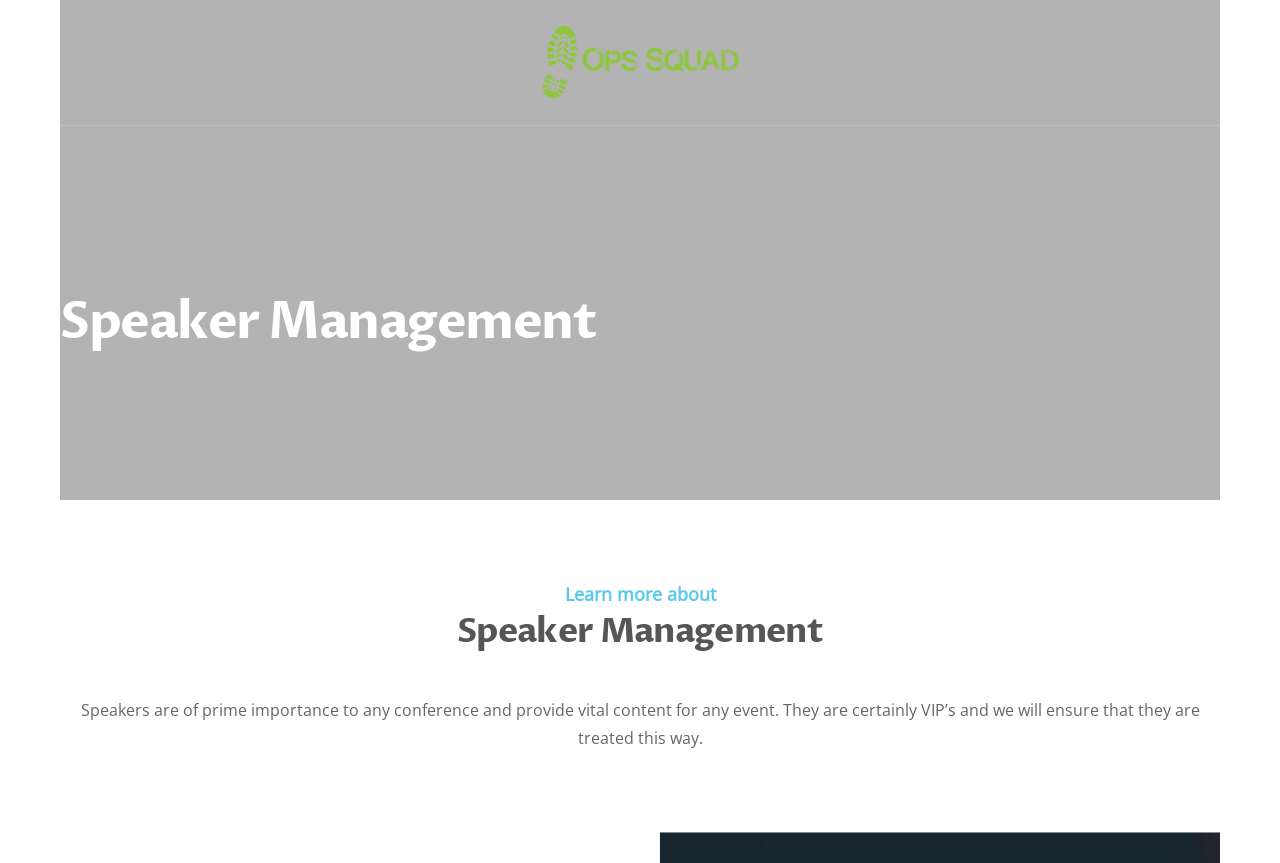Please locate the UI element described by "alt="OpsSquad-Text-Only-Logo green" title="OpsSquad-Text-Only-Logo green"" and provide its bounding box coordinates.

[0.422, 0.031, 0.578, 0.053]